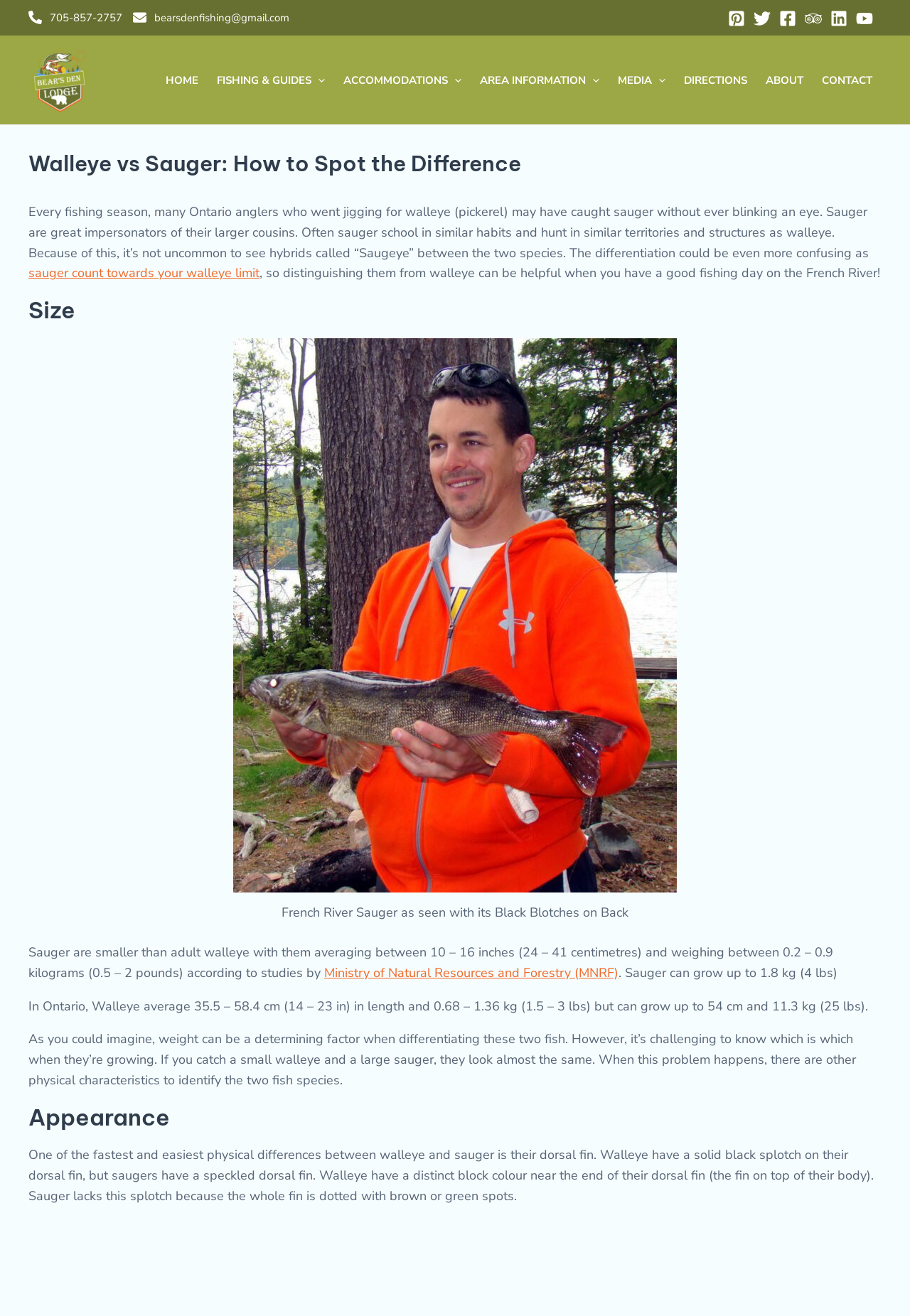Locate the primary heading on the webpage and return its text.

Walleye vs Sauger: How to Spot the Difference